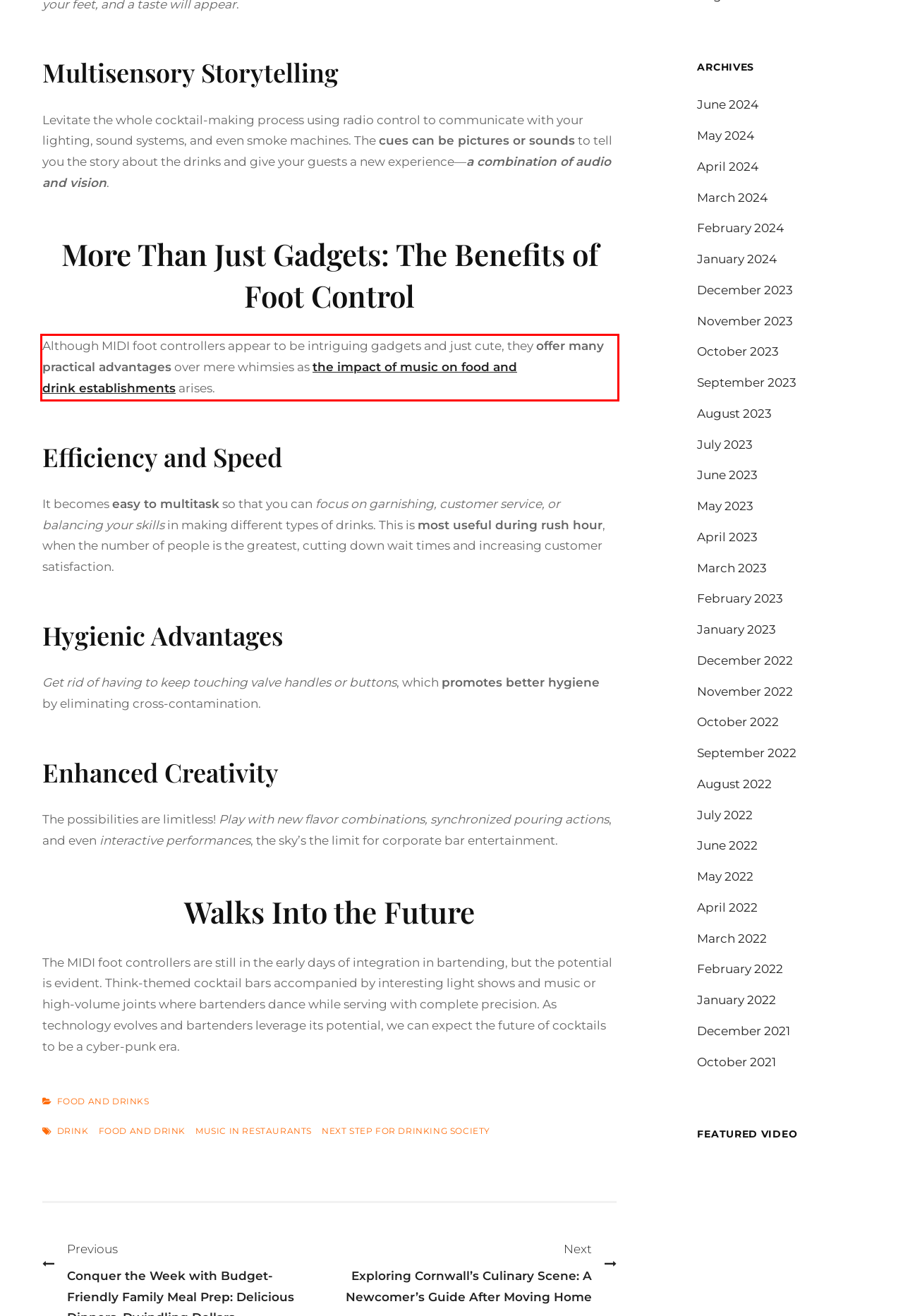You are looking at a screenshot of a webpage with a red rectangle bounding box. Use OCR to identify and extract the text content found inside this red bounding box.

Although MIDI foot controllers appear to be intriguing gadgets and just cute, they offer many practical advantages over mere whimsies as the impact of music on food and drink establishments arises.